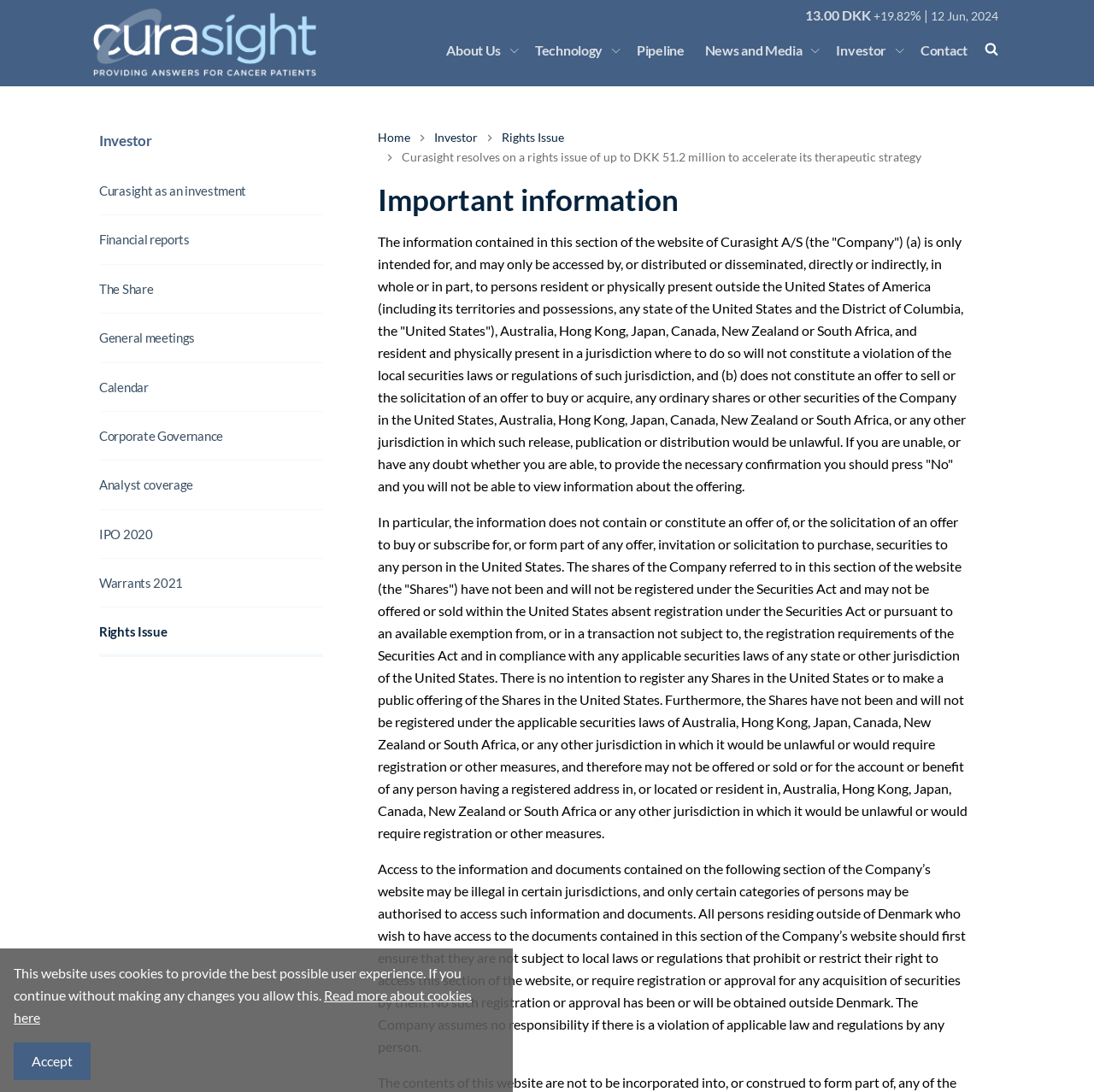Pinpoint the bounding box coordinates for the area that should be clicked to perform the following instruction: "Search for something".

[0.891, 0.032, 0.922, 0.065]